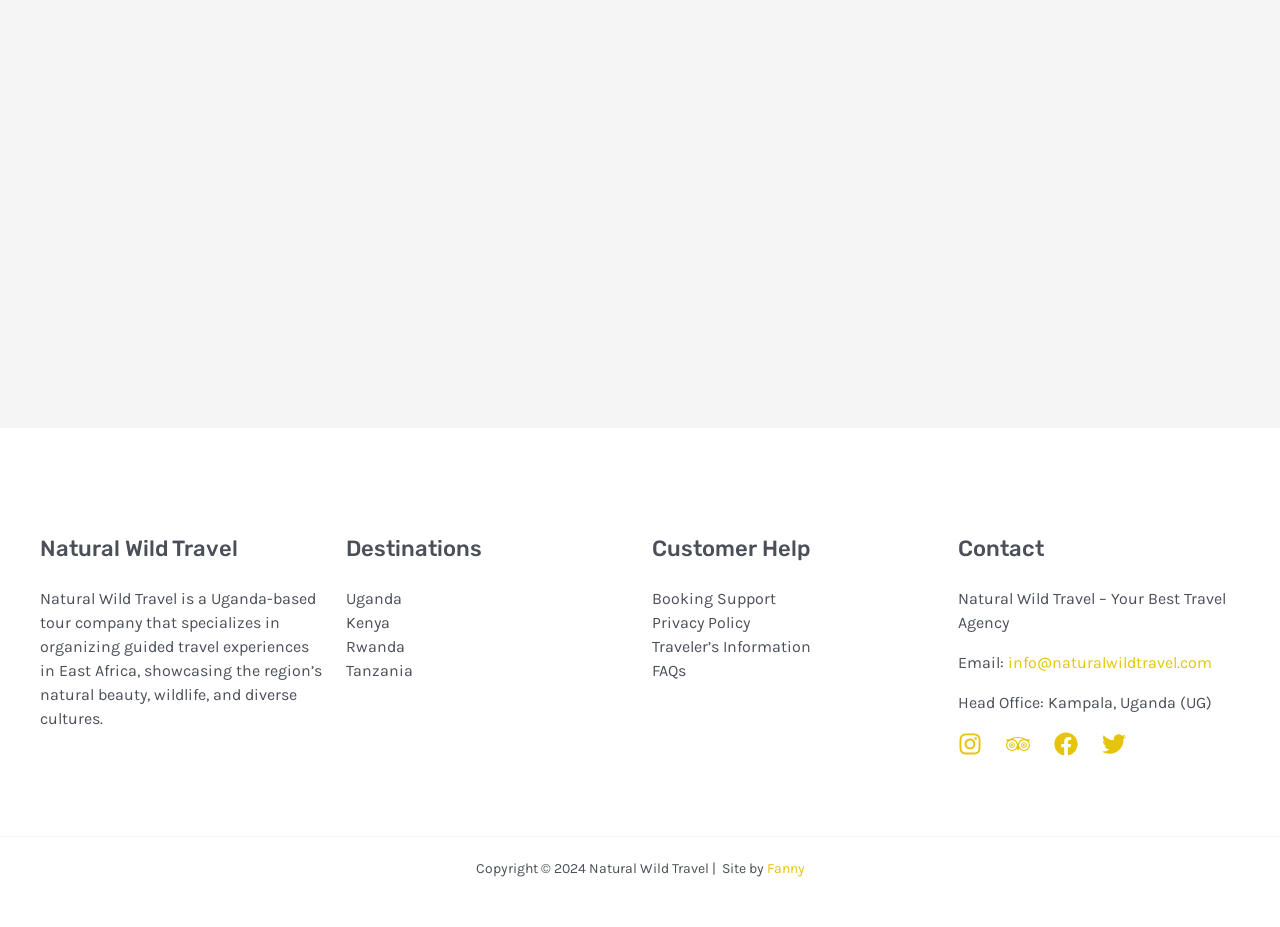What are the destinations offered by the tour company?
Answer the question with as much detail as possible.

The destinations offered by the tour company can be found in the 'Footer Widget 2' section, where there is a navigation menu labeled 'Destinations' with links to 'Uganda', 'Kenya', 'Rwanda', and 'Tanzania'.